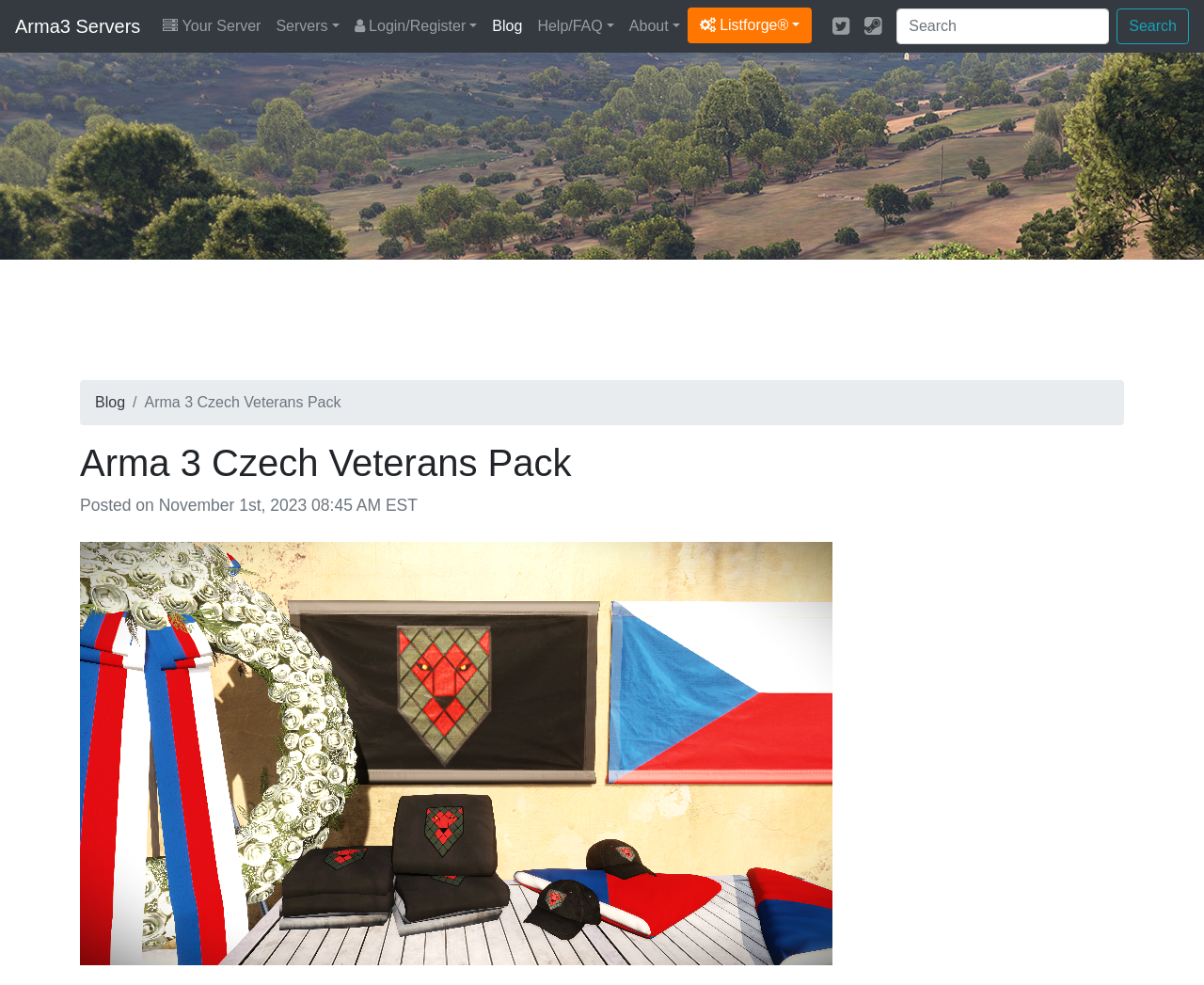Please identify the primary heading on the webpage and return its text.

Arma 3 Czech Veterans Pack